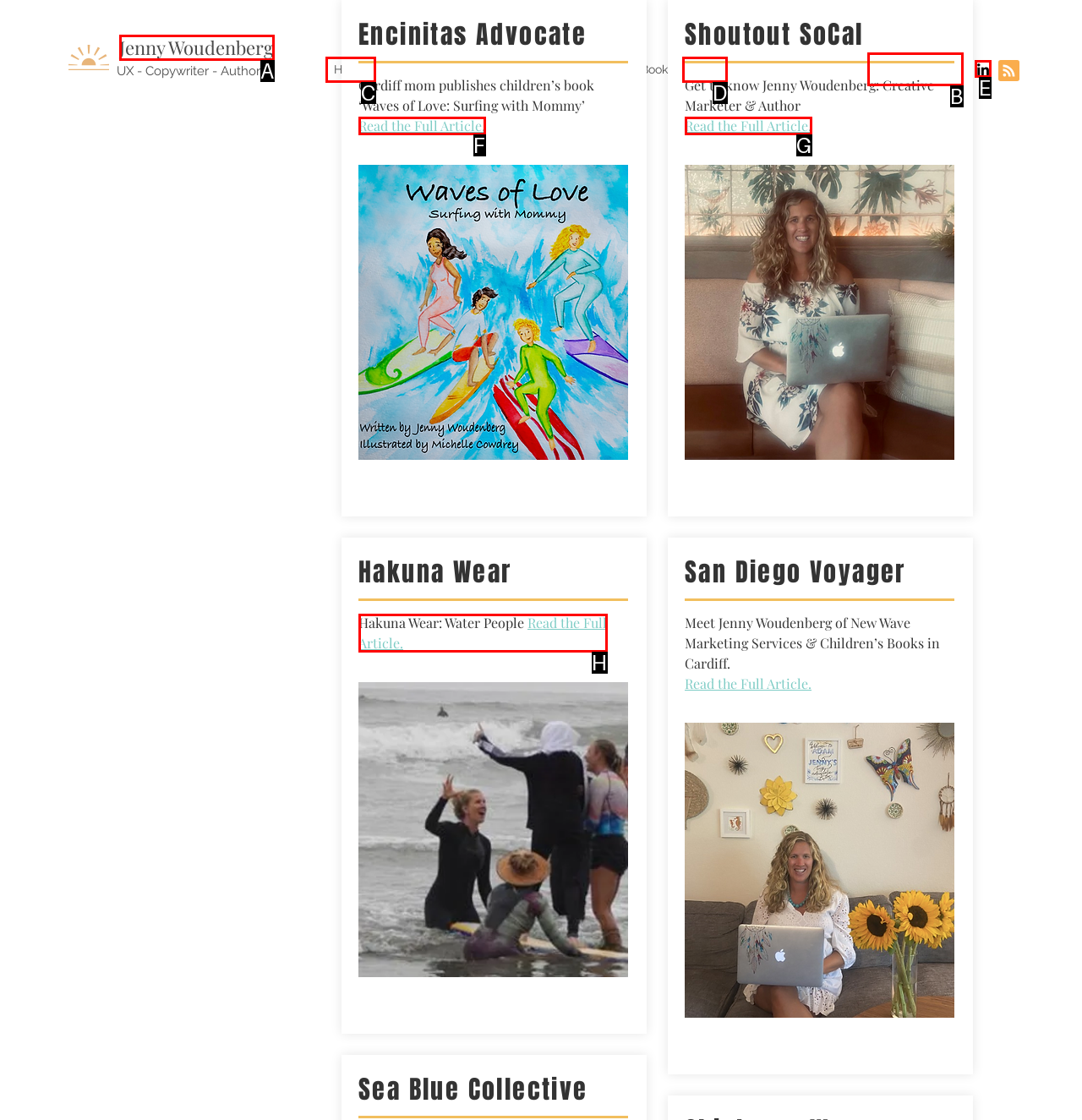Select the proper HTML element to perform the given task: Check out Jenny Woudenberg's LinkedIn profile Answer with the corresponding letter from the provided choices.

E